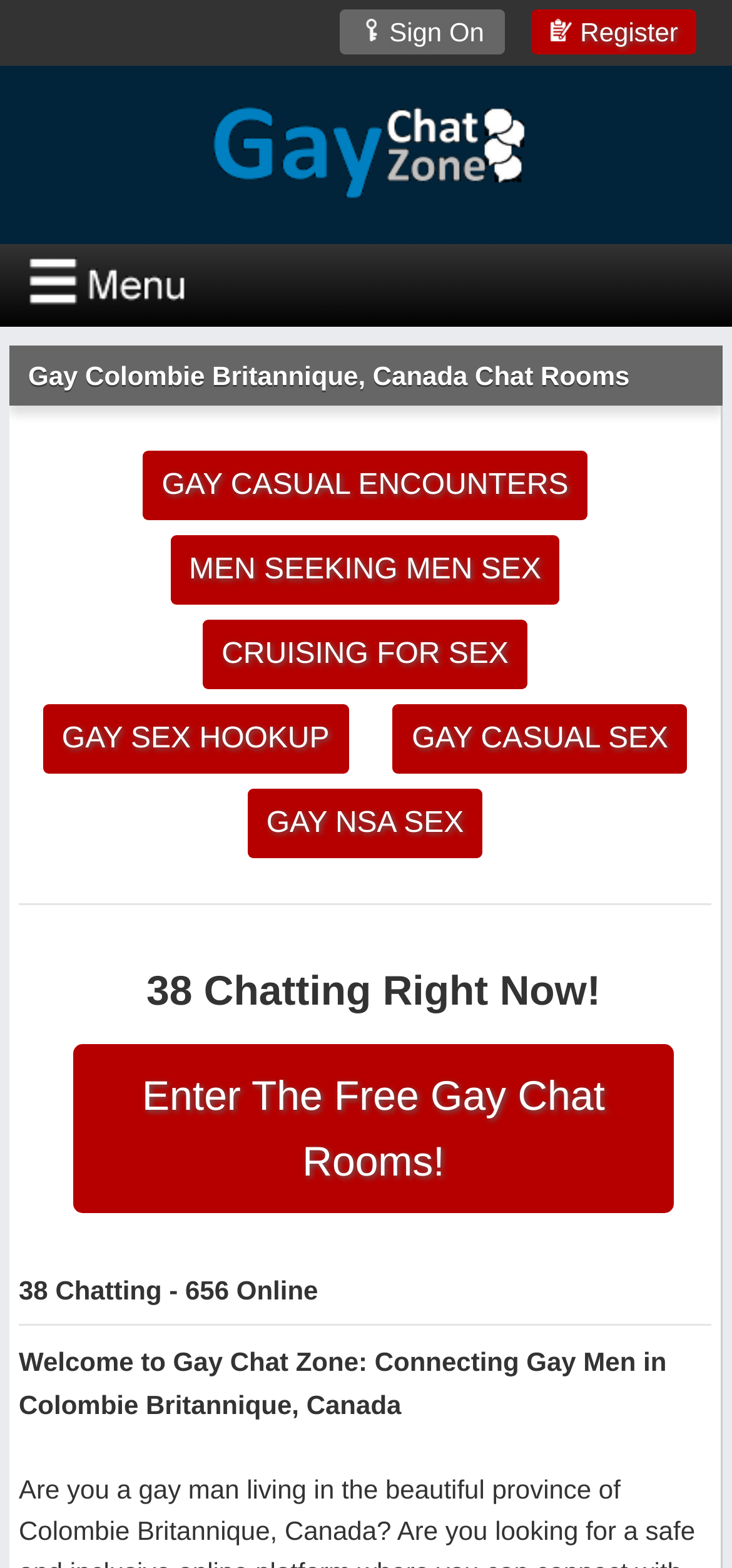Indicate the bounding box coordinates of the element that needs to be clicked to satisfy the following instruction: "Register for an account". The coordinates should be four float numbers between 0 and 1, i.e., [left, top, right, bottom].

[0.726, 0.006, 0.952, 0.035]